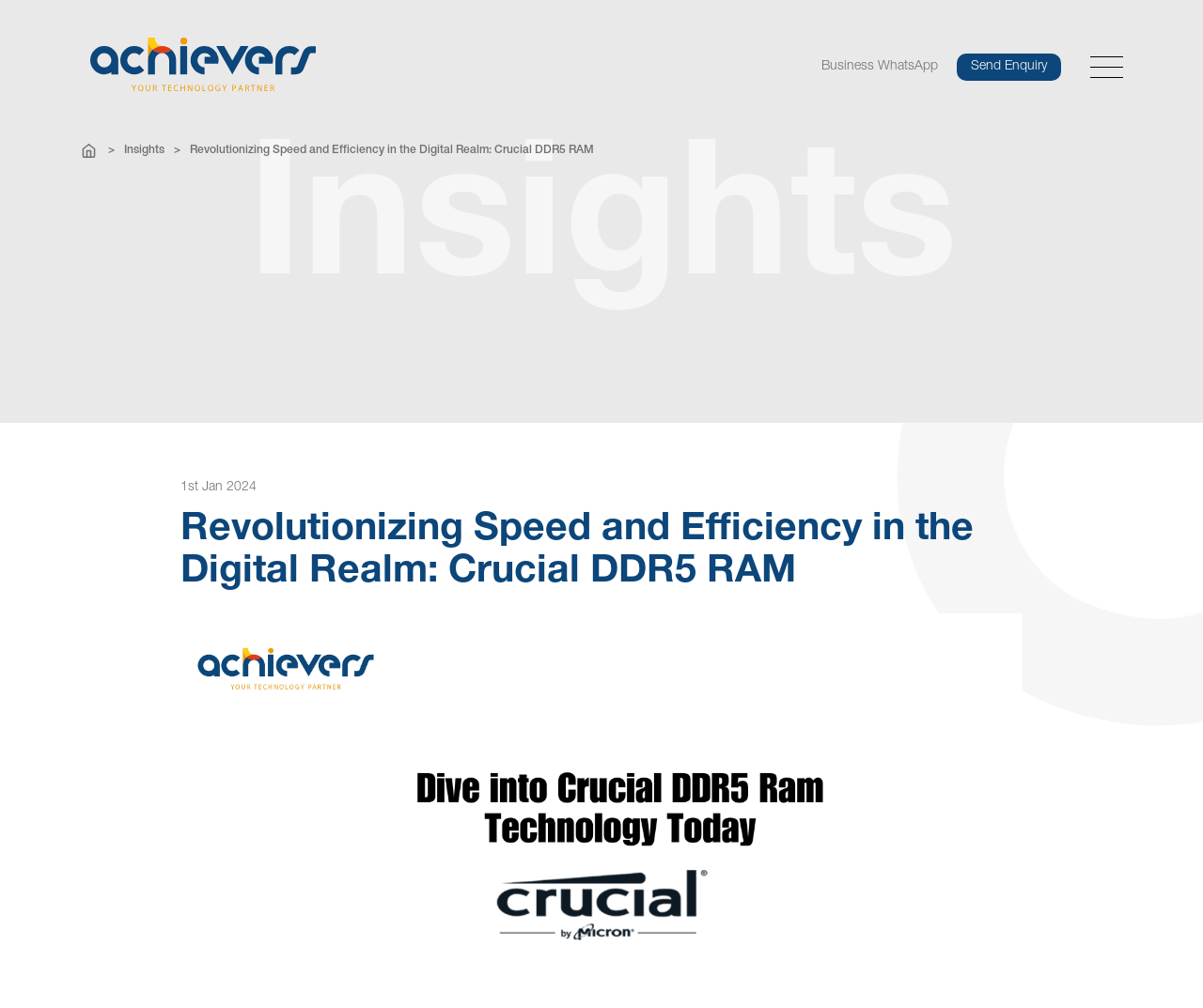Find the main header of the webpage and produce its text content.

Revolutionizing Speed and Efficiency in the Digital Realm: Crucial DDR5 RAM